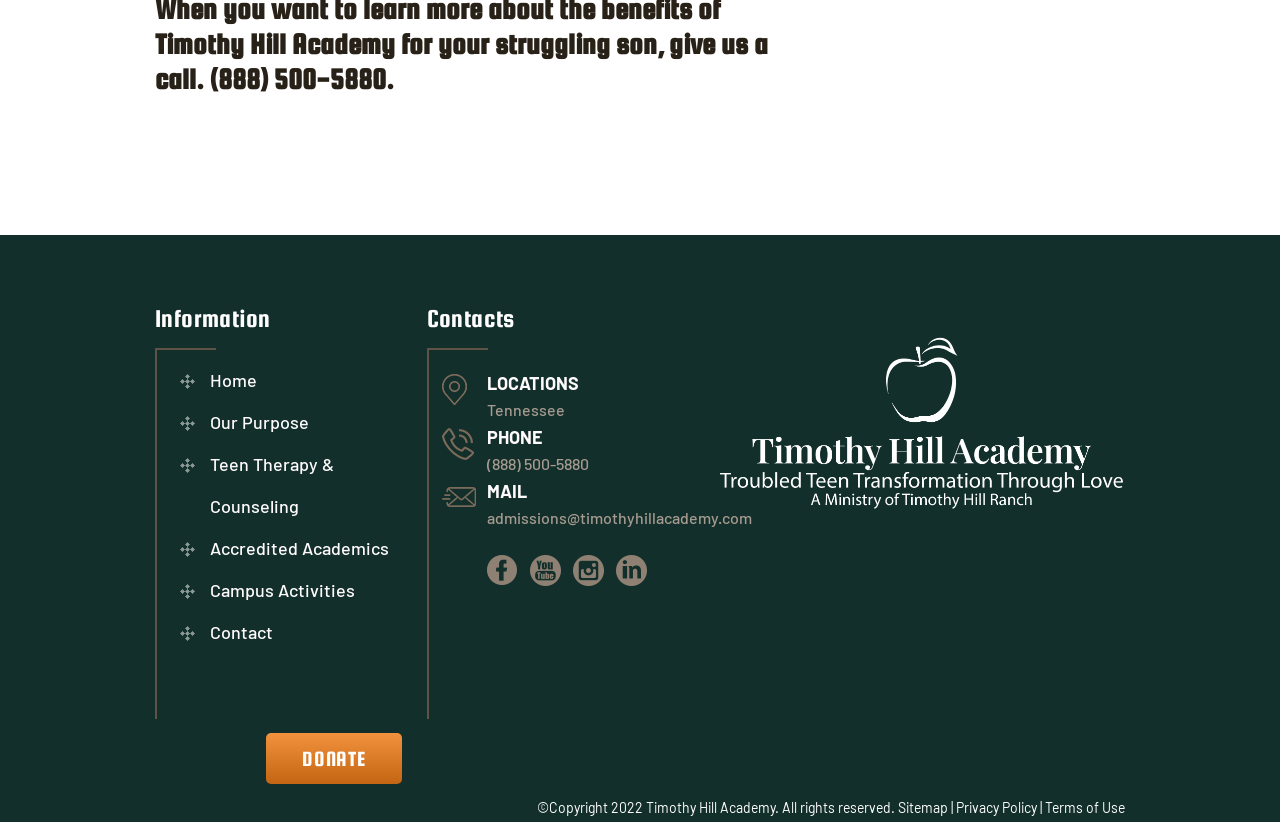Give a concise answer using one word or a phrase to the following question:
What is the phone number of the academy?

(888) 500-5880